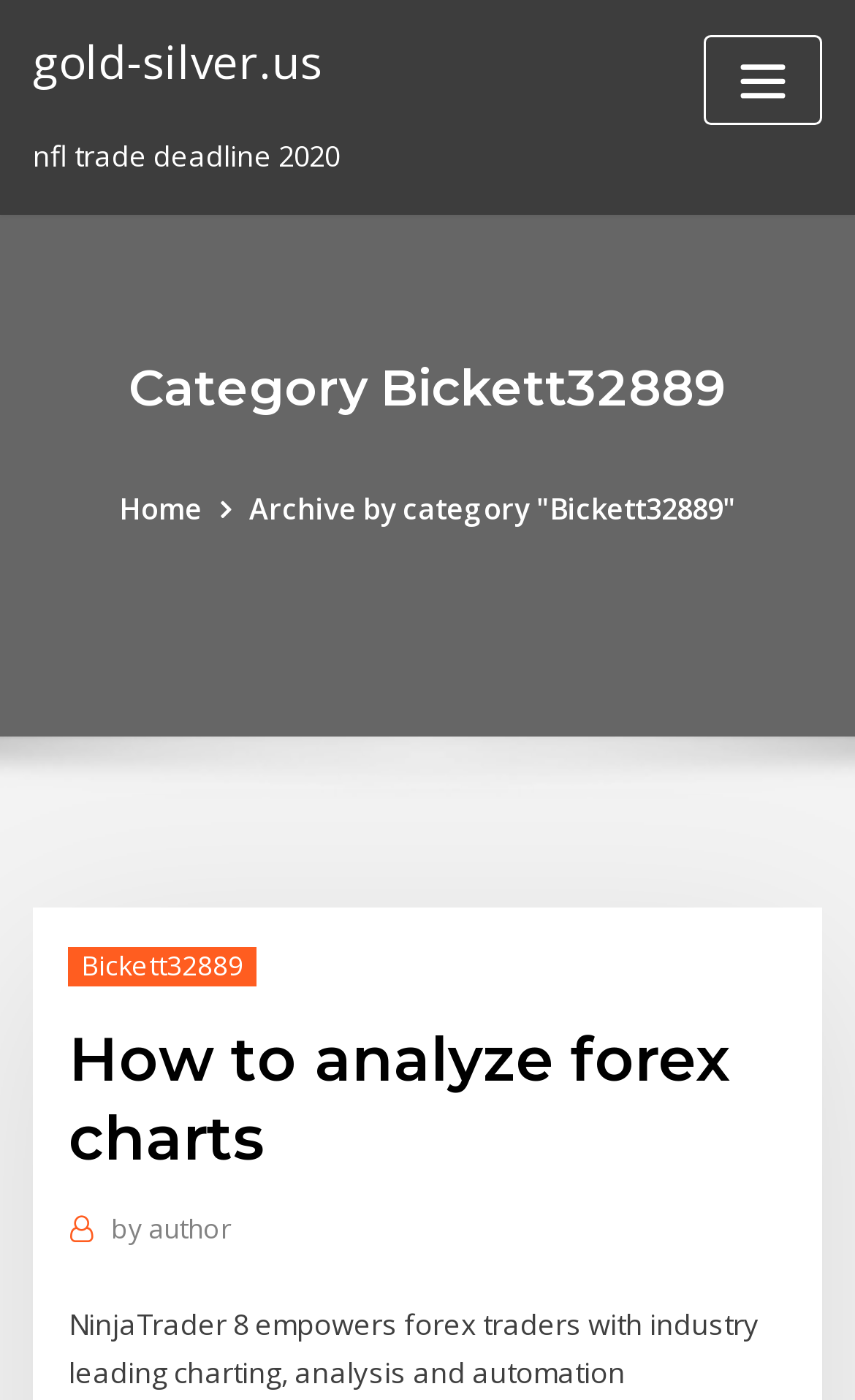What is the purpose of the 'by author' link?
Using the picture, provide a one-word or short phrase answer.

To sort by author